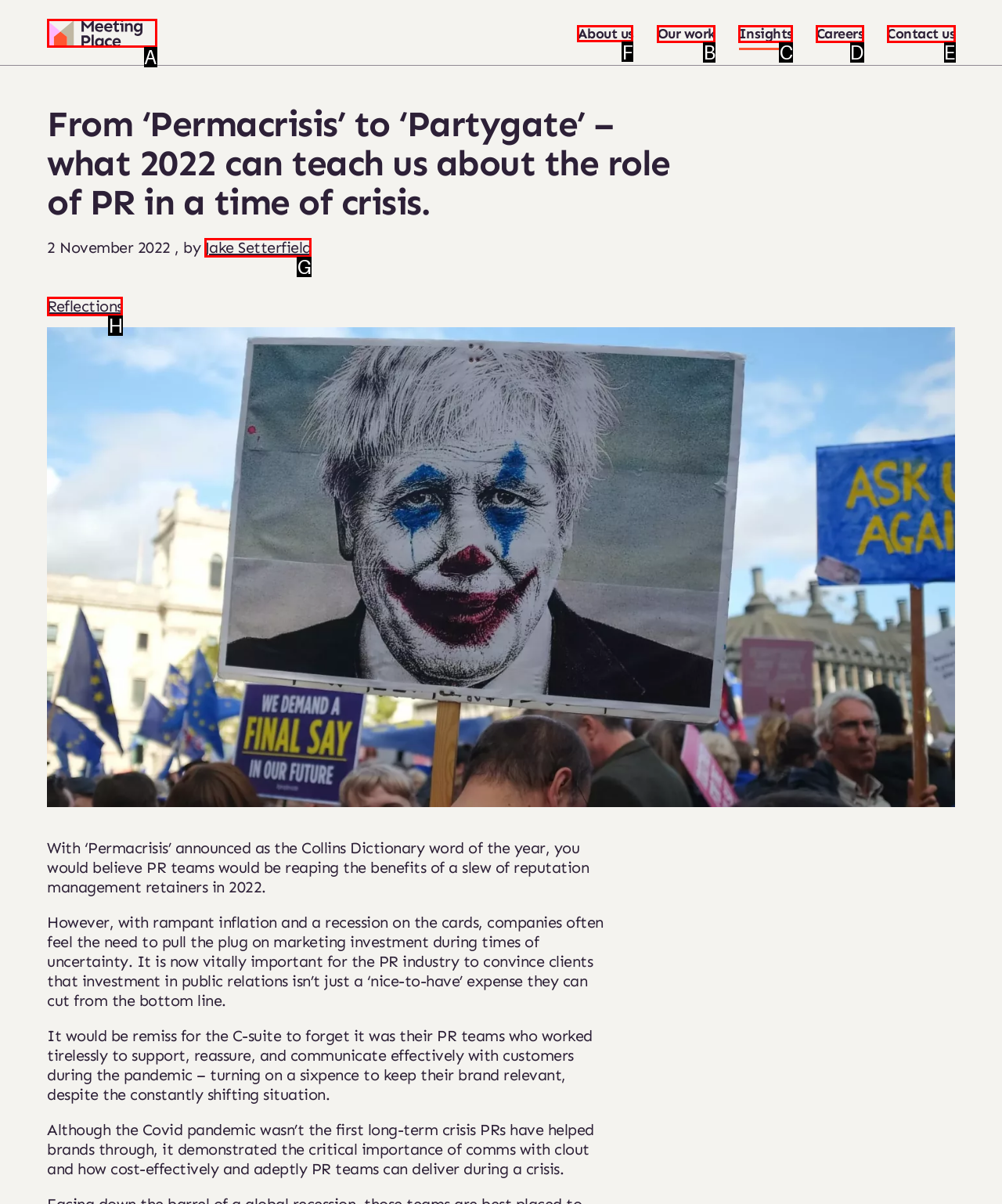Select the proper HTML element to perform the given task: visit About us Answer with the corresponding letter from the provided choices.

F